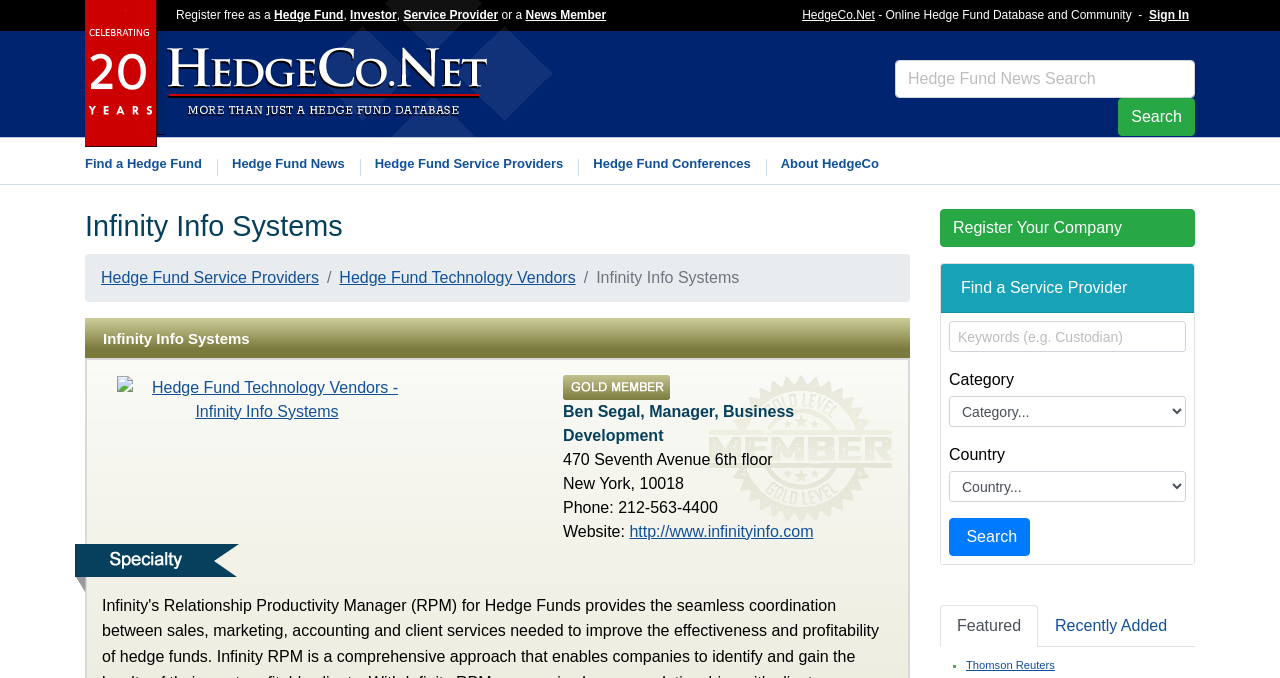Identify the bounding box coordinates of the element to click to follow this instruction: 'Search for Hedge Fund News'. Ensure the coordinates are four float values between 0 and 1, provided as [left, top, right, bottom].

[0.699, 0.088, 0.934, 0.145]